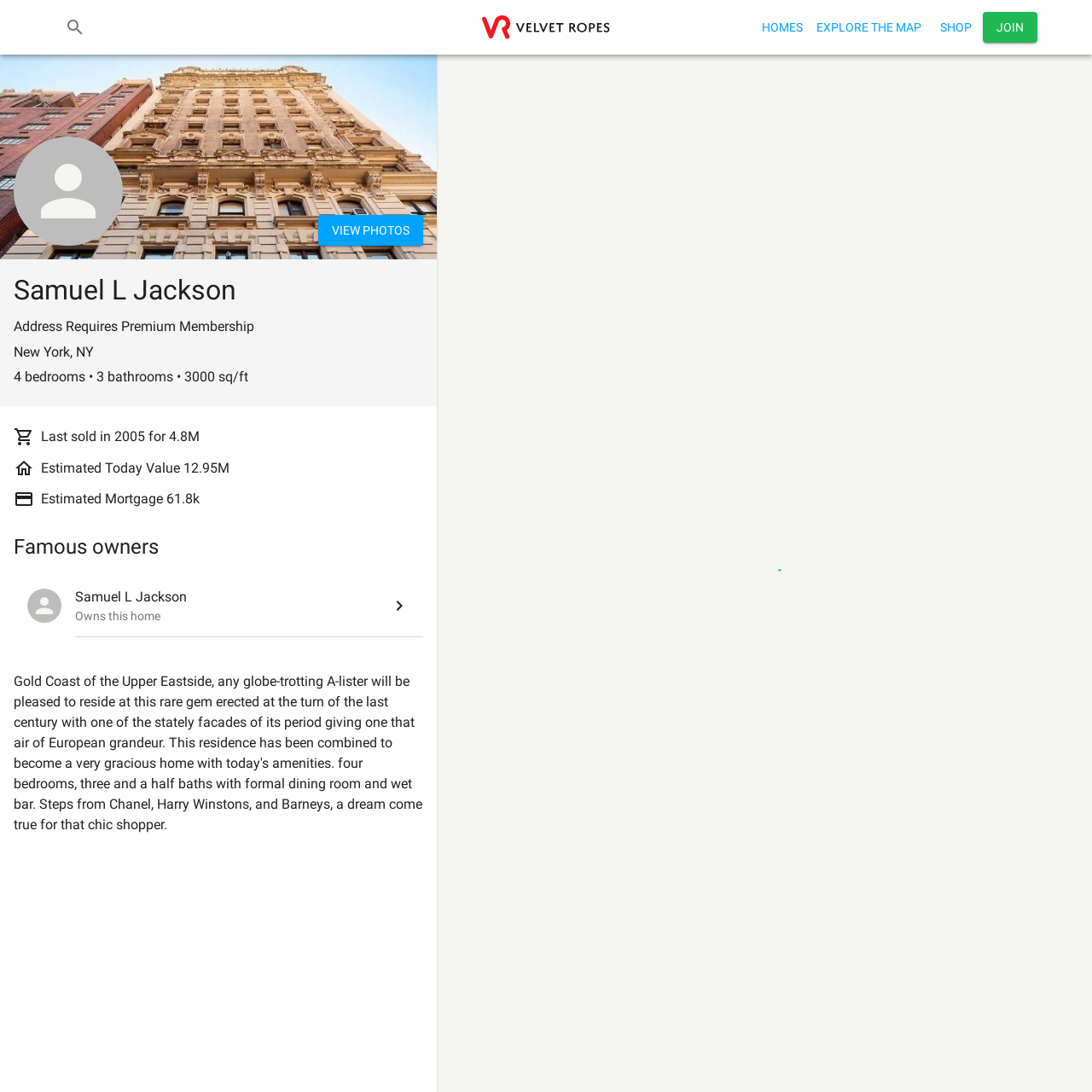Refer to the screenshot and answer the following question in detail:
What is the location of Samuel L Jackson's current home?

The location of Samuel L Jackson's current home can be found in the static text elements on the webpage, specifically in the elements with OCR text 'New York' and 'NY'.